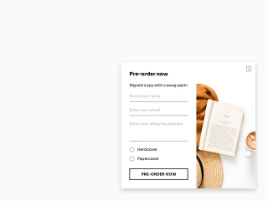What is the background color of the form?
Provide an in-depth answer to the question, covering all aspects.

The caption explicitly states that the form has a 'light background', which suggests that the background color is a light shade, possibly white or a pastel color.